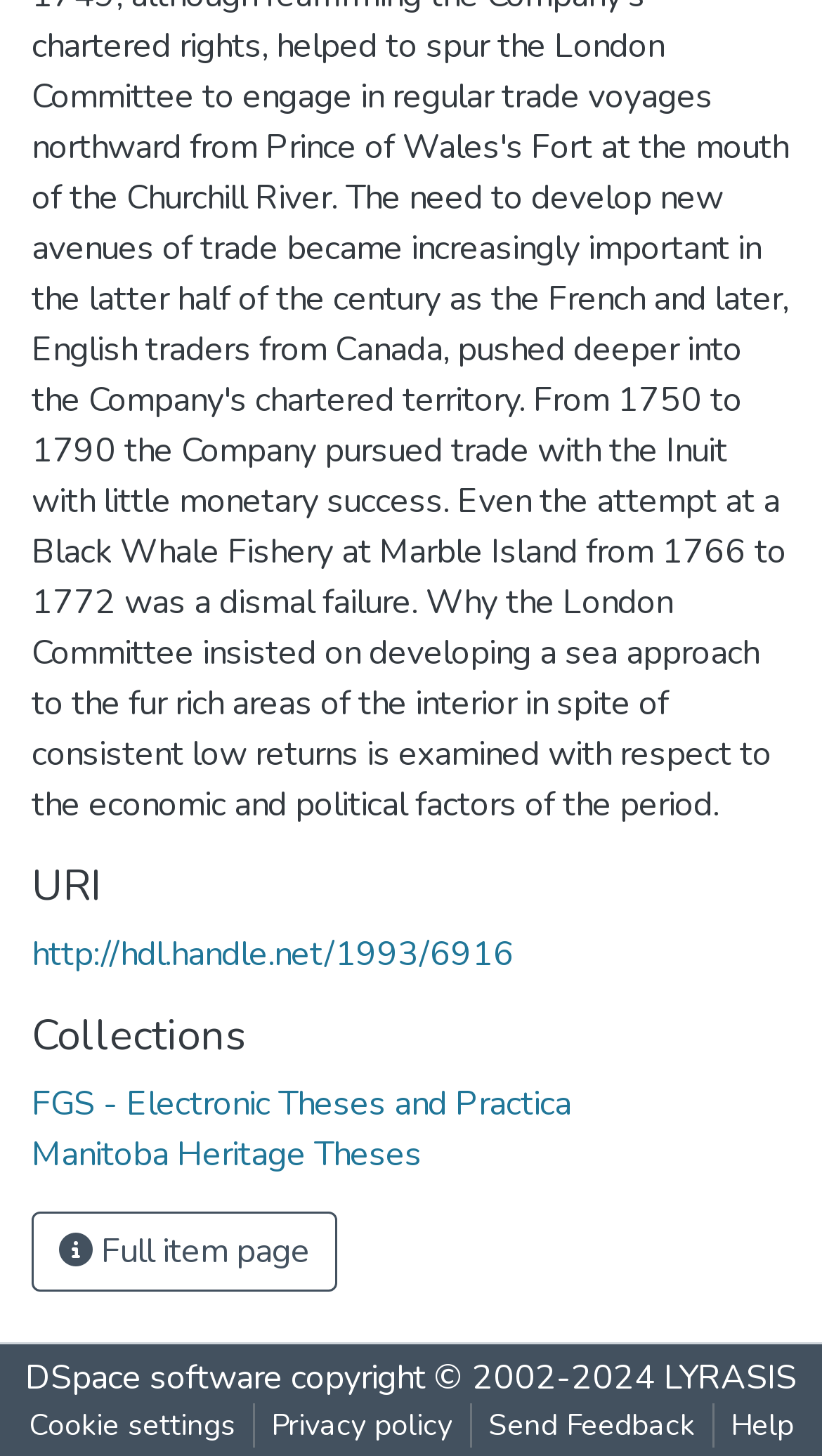Determine the bounding box coordinates for the HTML element mentioned in the following description: "Send Feedback". The coordinates should be a list of four floats ranging from 0 to 1, represented as [left, top, right, bottom].

[0.573, 0.963, 0.865, 0.994]